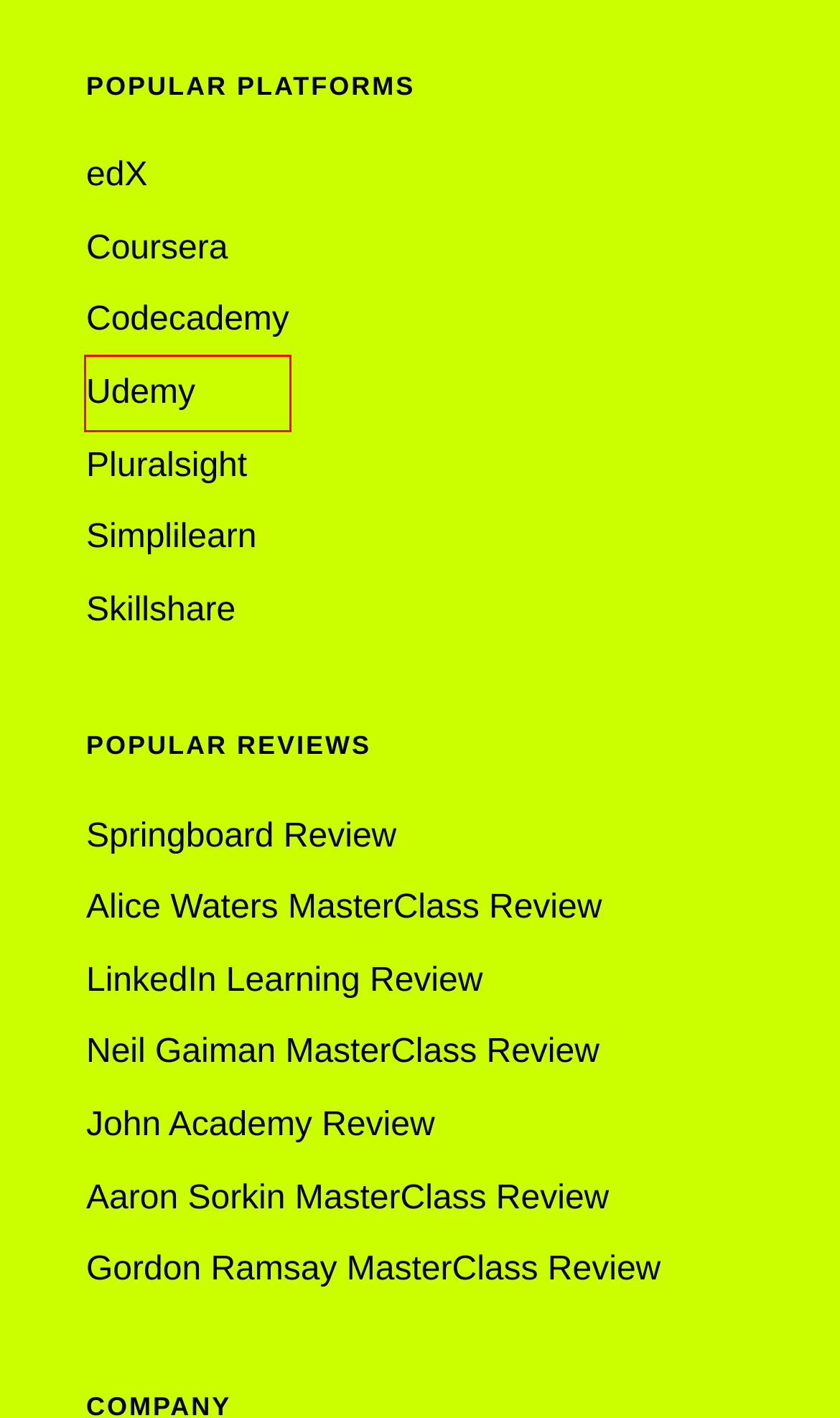With the provided webpage screenshot containing a red bounding box around a UI element, determine which description best matches the new webpage that appears after clicking the selected element. The choices are:
A. Neil Gaiman MasterClass Review - OnlineCourseing
B. Pluralsight - OnlineCourseing
C. Aaron Sorkin MasterClass Review - OnlineCourseing
D. Skillshare - OnlineCourseing
E. John Academy Review : Should You Enroll? - OnlineCourseing
F. Udemy - OnlineCourseing
G. Codecademy - OnlineCourseing
H. Gordon Ramsay MasterClass Review - OnlineCourseing

F